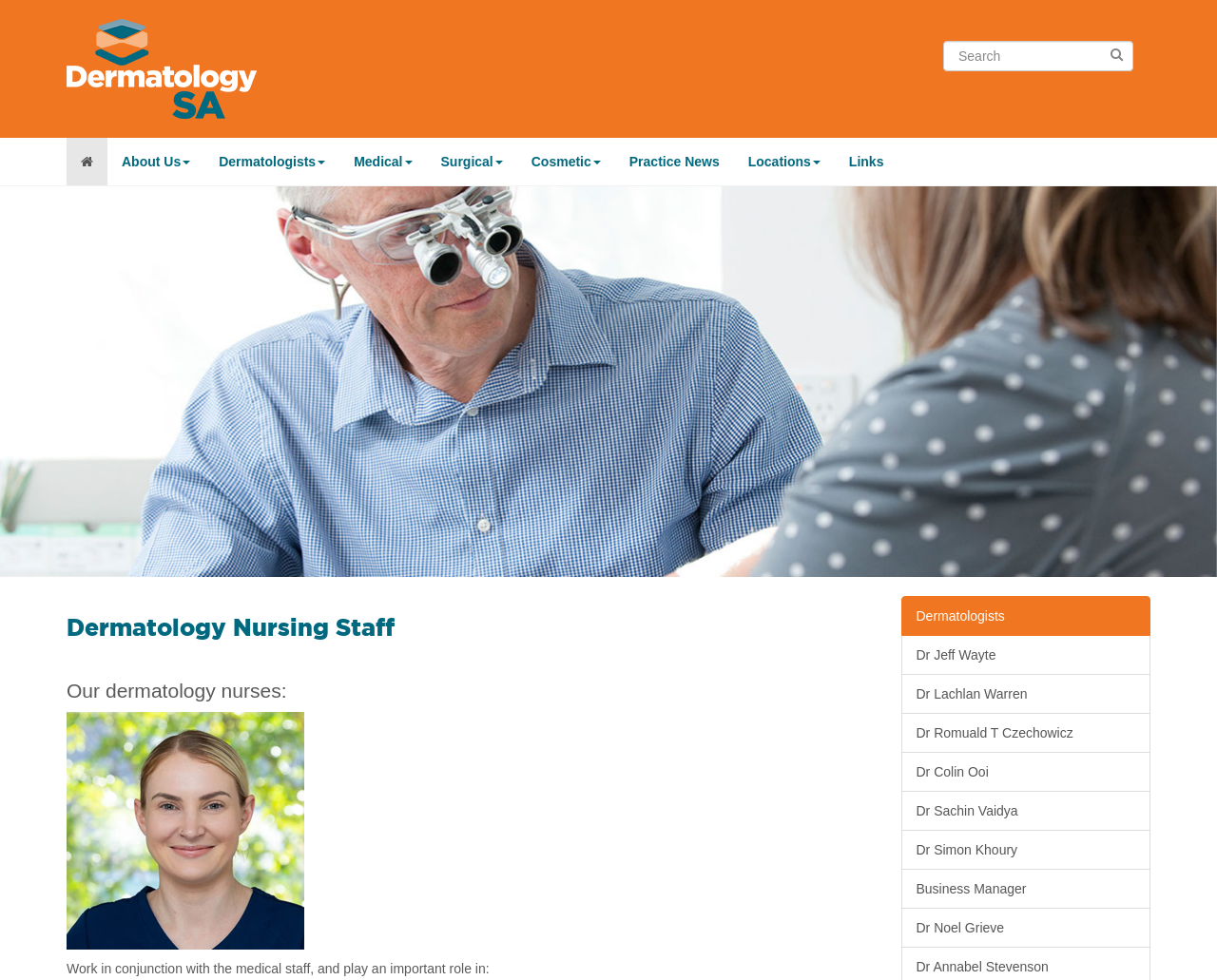Based on the description "Practice News", find the bounding box of the specified UI element.

[0.505, 0.141, 0.603, 0.189]